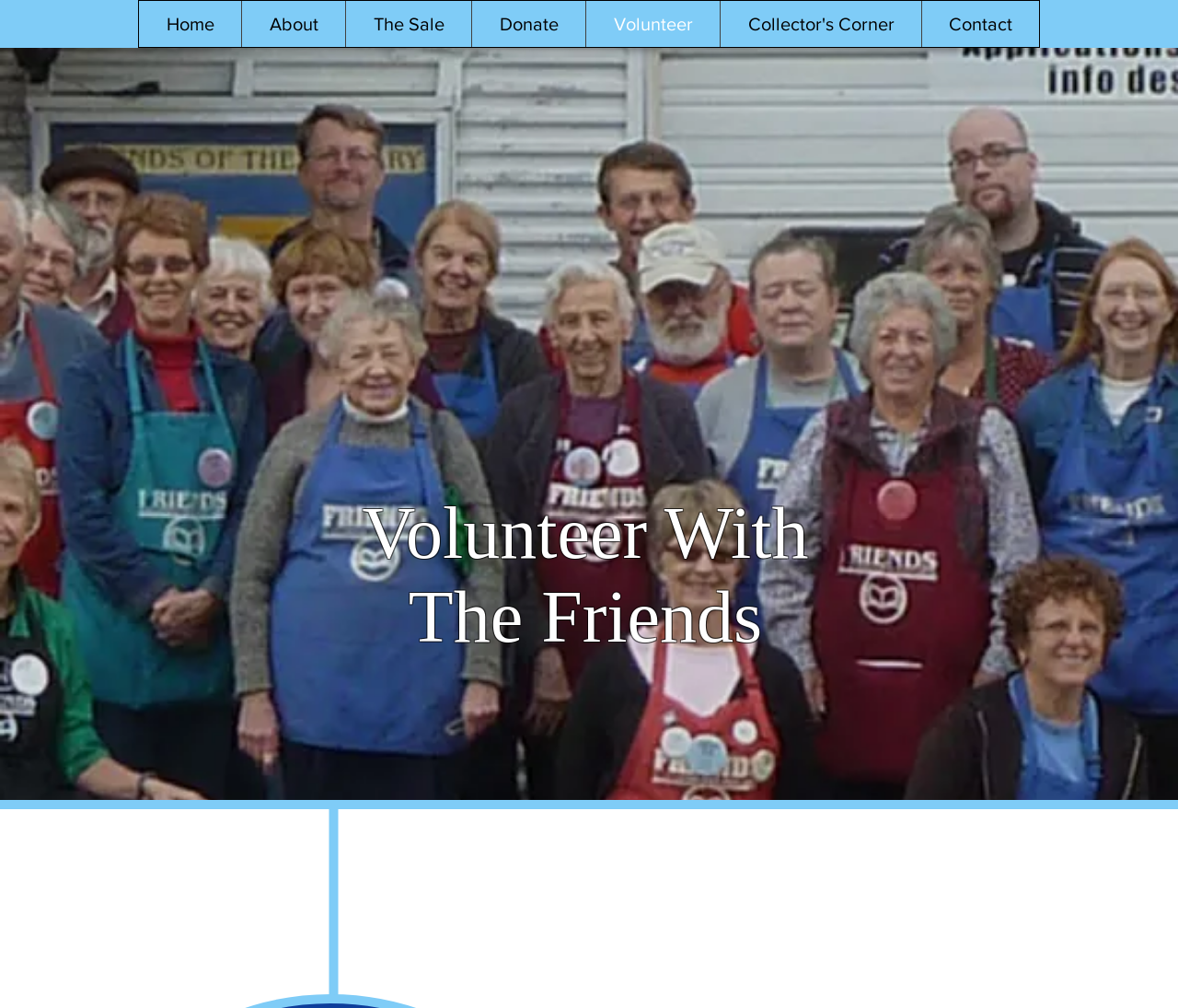Using the given description, provide the bounding box coordinates formatted as (top-left x, top-left y, bottom-right x, bottom-right y), with all values being floating point numbers between 0 and 1. Description: Collector's Corner

[0.611, 0.001, 0.782, 0.047]